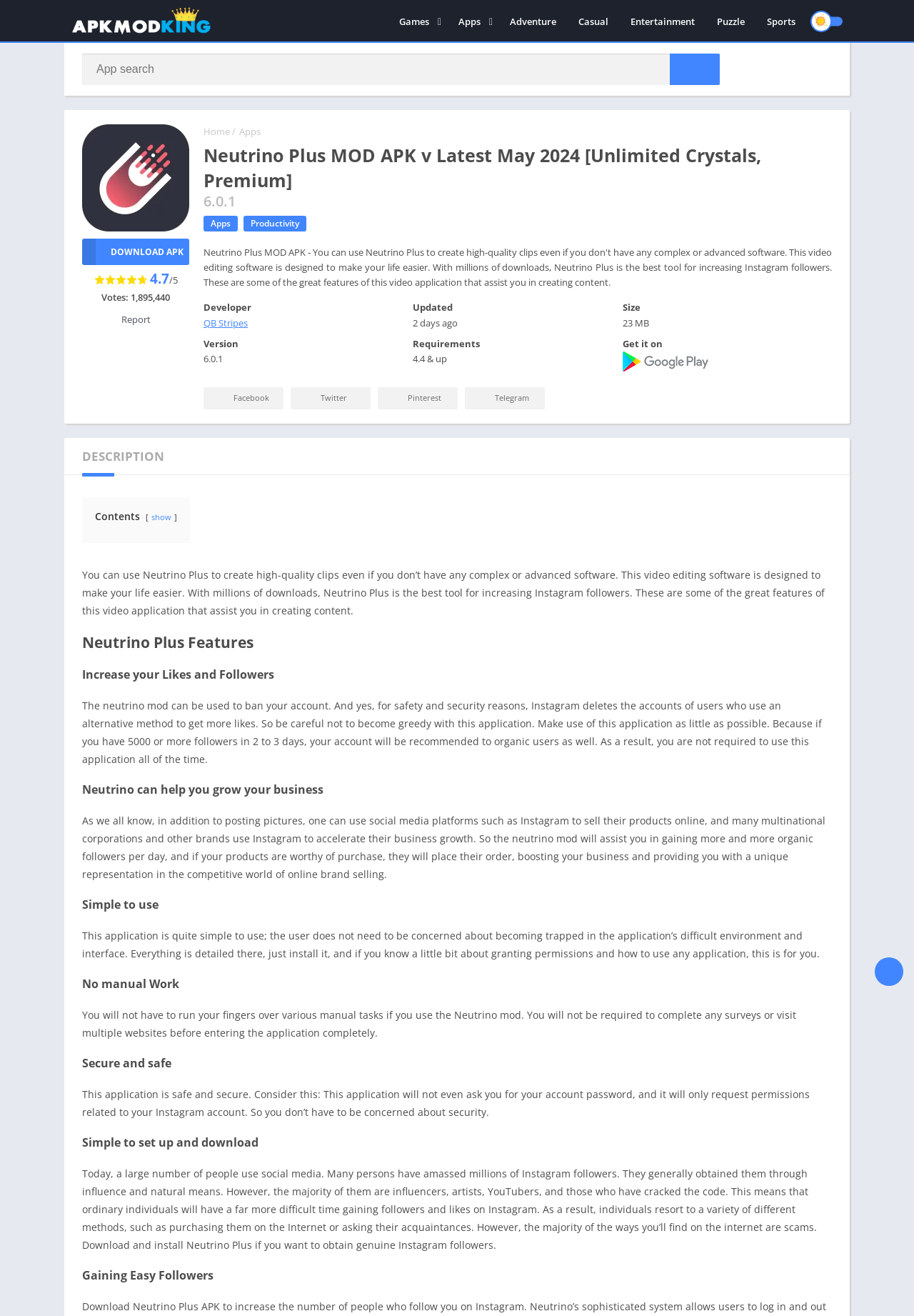Locate the bounding box coordinates of the element that should be clicked to fulfill the instruction: "Download Neutrino Plus MOD APK".

[0.09, 0.181, 0.207, 0.202]